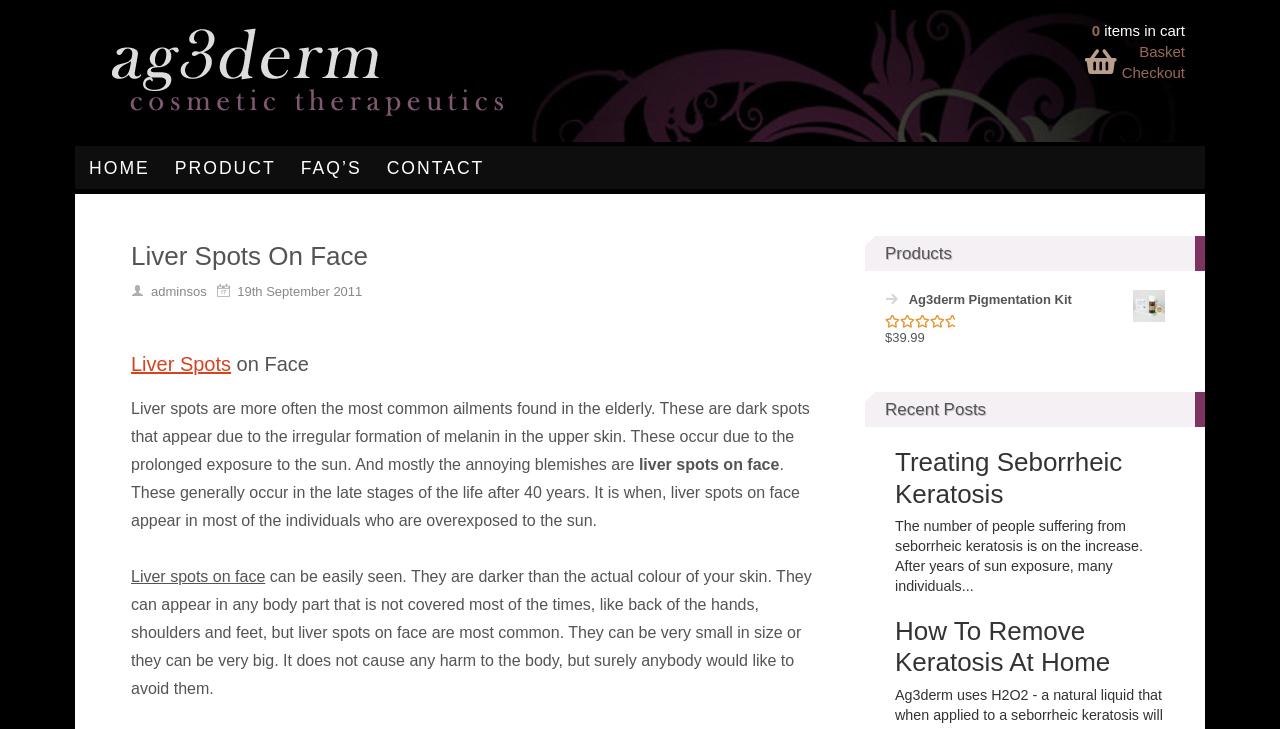What is the rating of Ag3derm Pigmentation Kit?
Answer with a single word or phrase by referring to the visual content.

5.00 out of 5